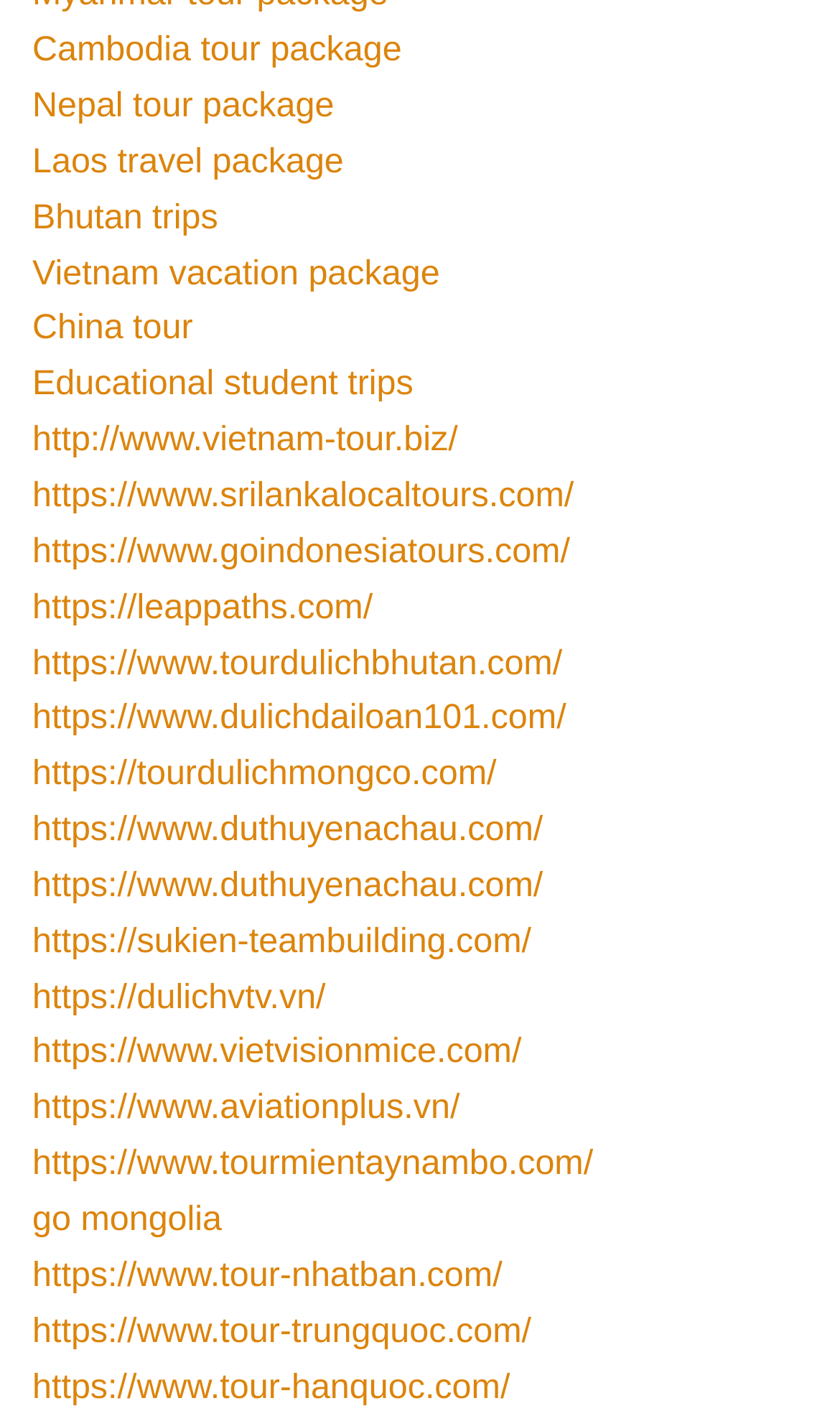Find the bounding box coordinates of the element's region that should be clicked in order to follow the given instruction: "Explore Educational student trips". The coordinates should consist of four float numbers between 0 and 1, i.e., [left, top, right, bottom].

[0.038, 0.258, 0.492, 0.285]